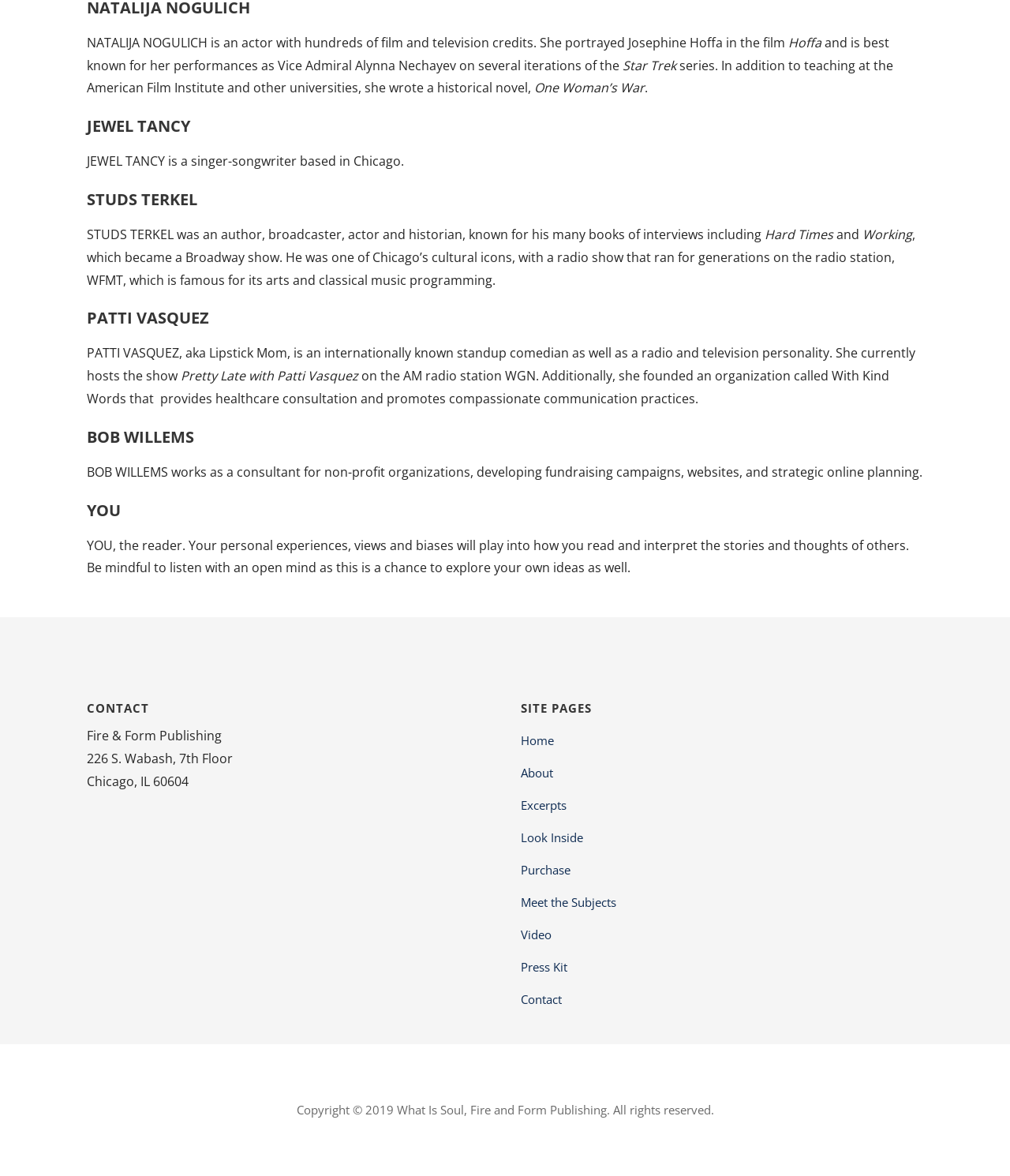Locate the coordinates of the bounding box for the clickable region that fulfills this instruction: "Go to Home".

[0.516, 0.616, 0.914, 0.644]